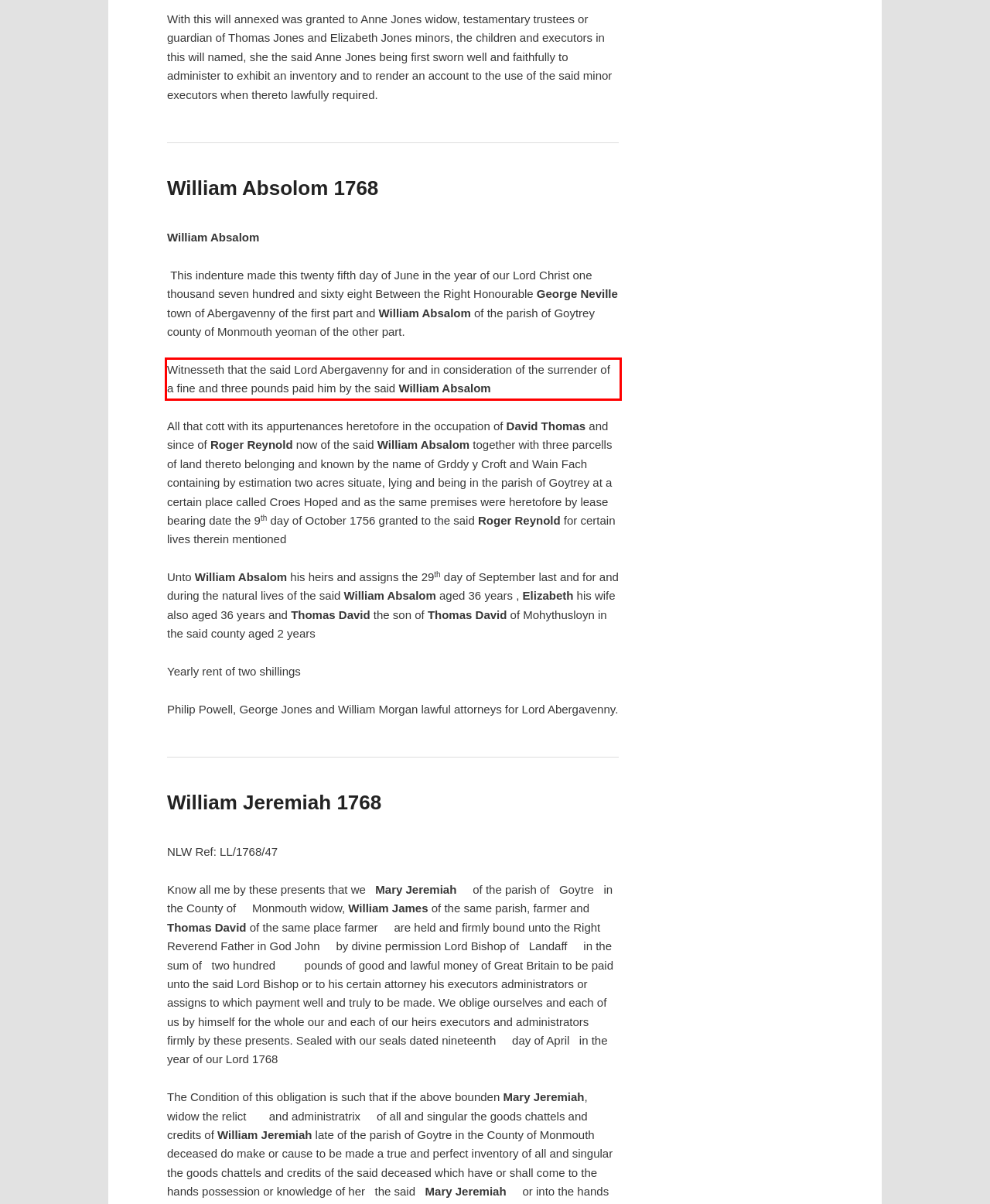You have a screenshot of a webpage with a UI element highlighted by a red bounding box. Use OCR to obtain the text within this highlighted area.

Witnesseth that the said Lord Abergavenny for and in consideration of the surrender of a fine and three pounds paid him by the said William Absalom